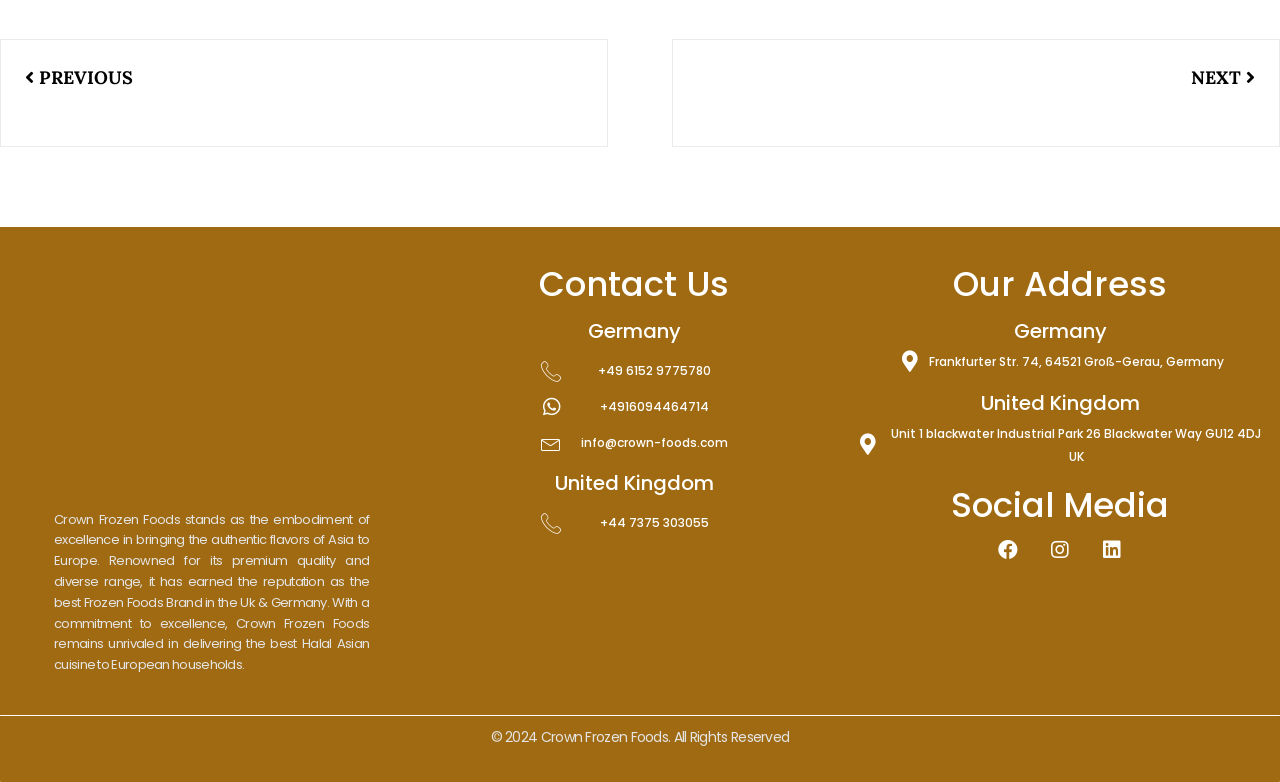Please identify the bounding box coordinates of the region to click in order to complete the given instruction: "Contact Us". The coordinates should be four float numbers between 0 and 1, i.e., [left, top, right, bottom].

[0.338, 0.341, 0.652, 0.384]